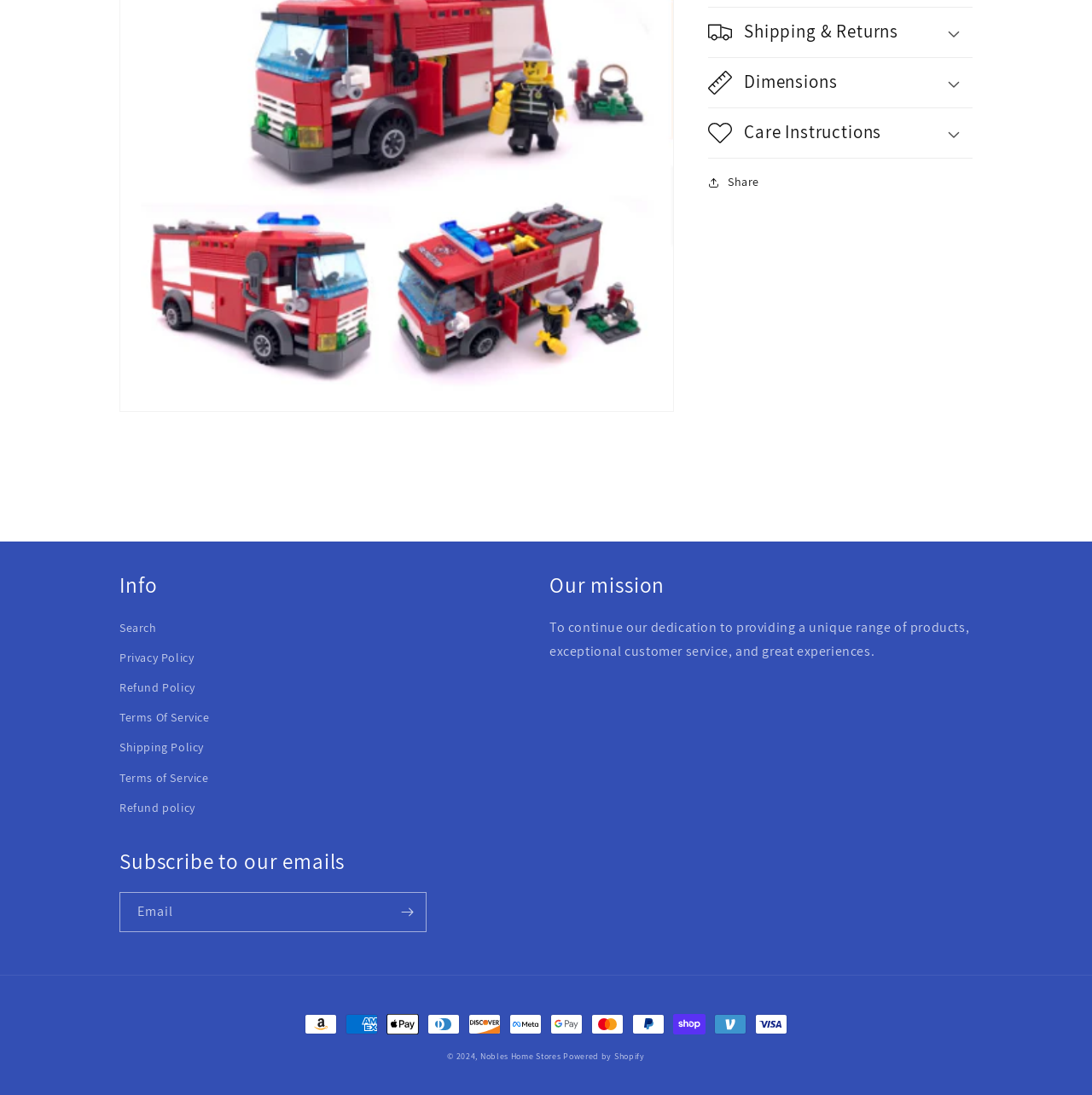Please provide a brief answer to the question using only one word or phrase: 
How many payment methods are shown?

11